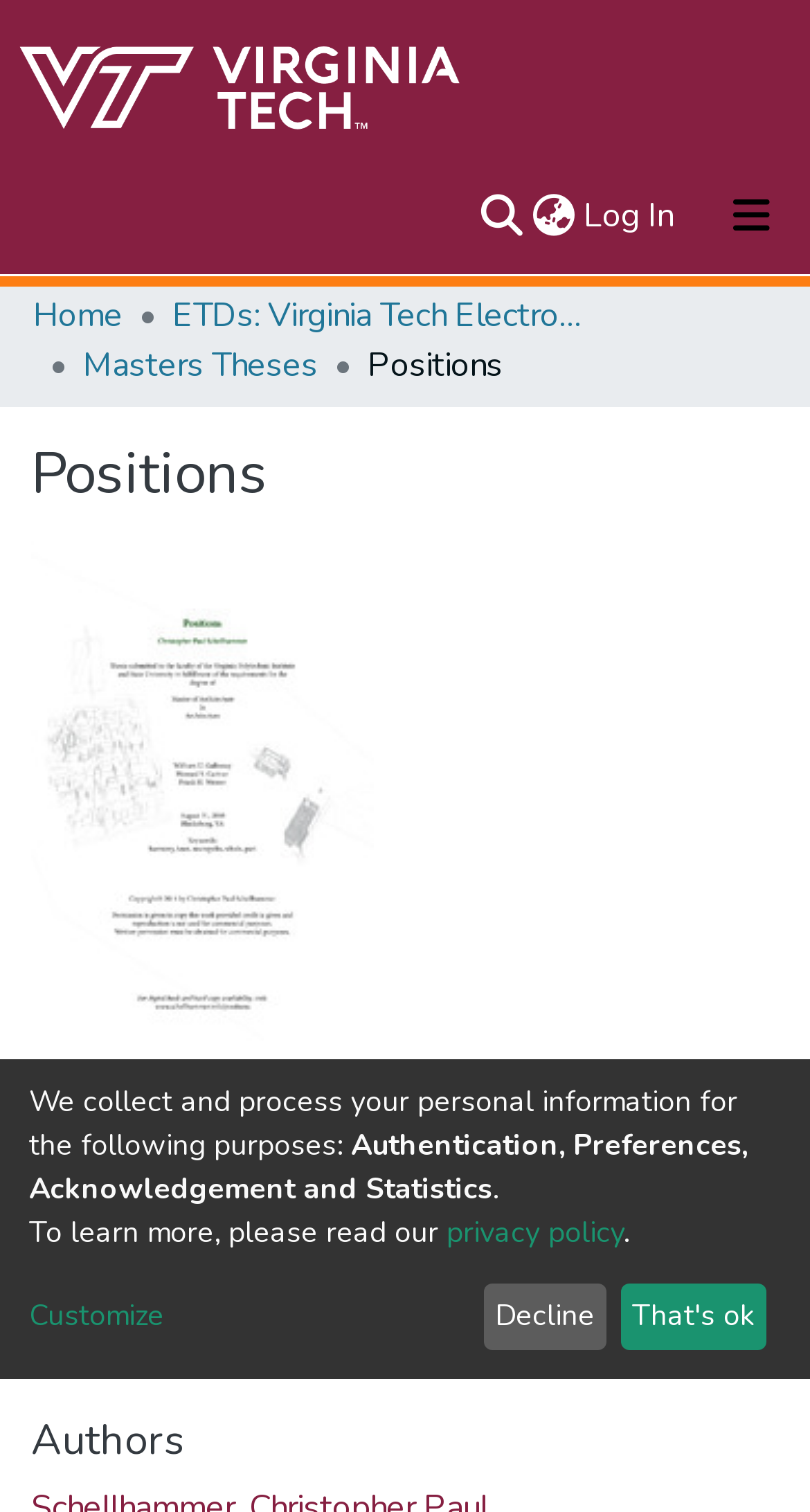Find the bounding box coordinates for the area that must be clicked to perform this action: "Click the repository logo".

[0.021, 0.029, 0.575, 0.098]